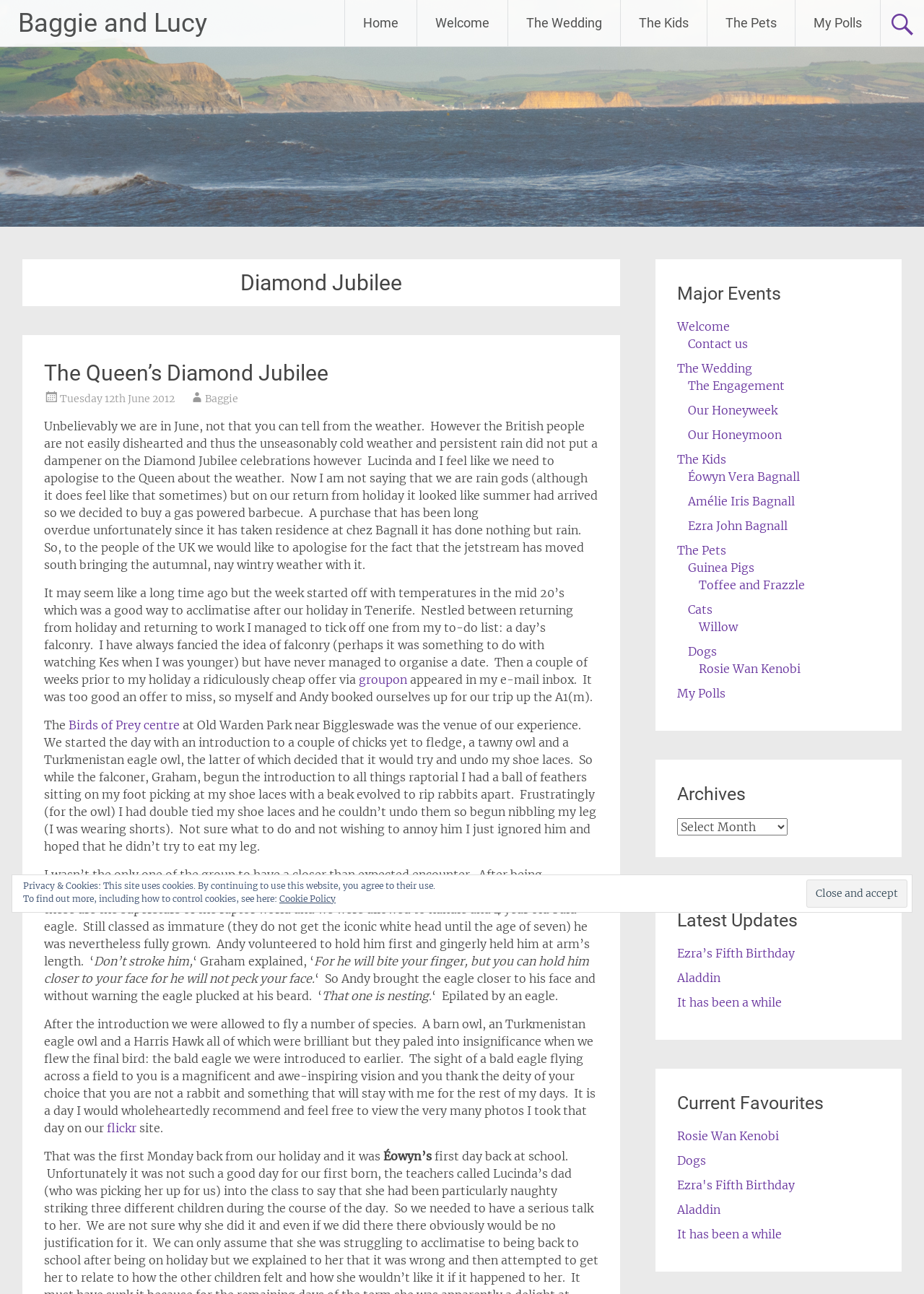What is the name of the website?
Give a one-word or short phrase answer based on the image.

Baggie and Lucy